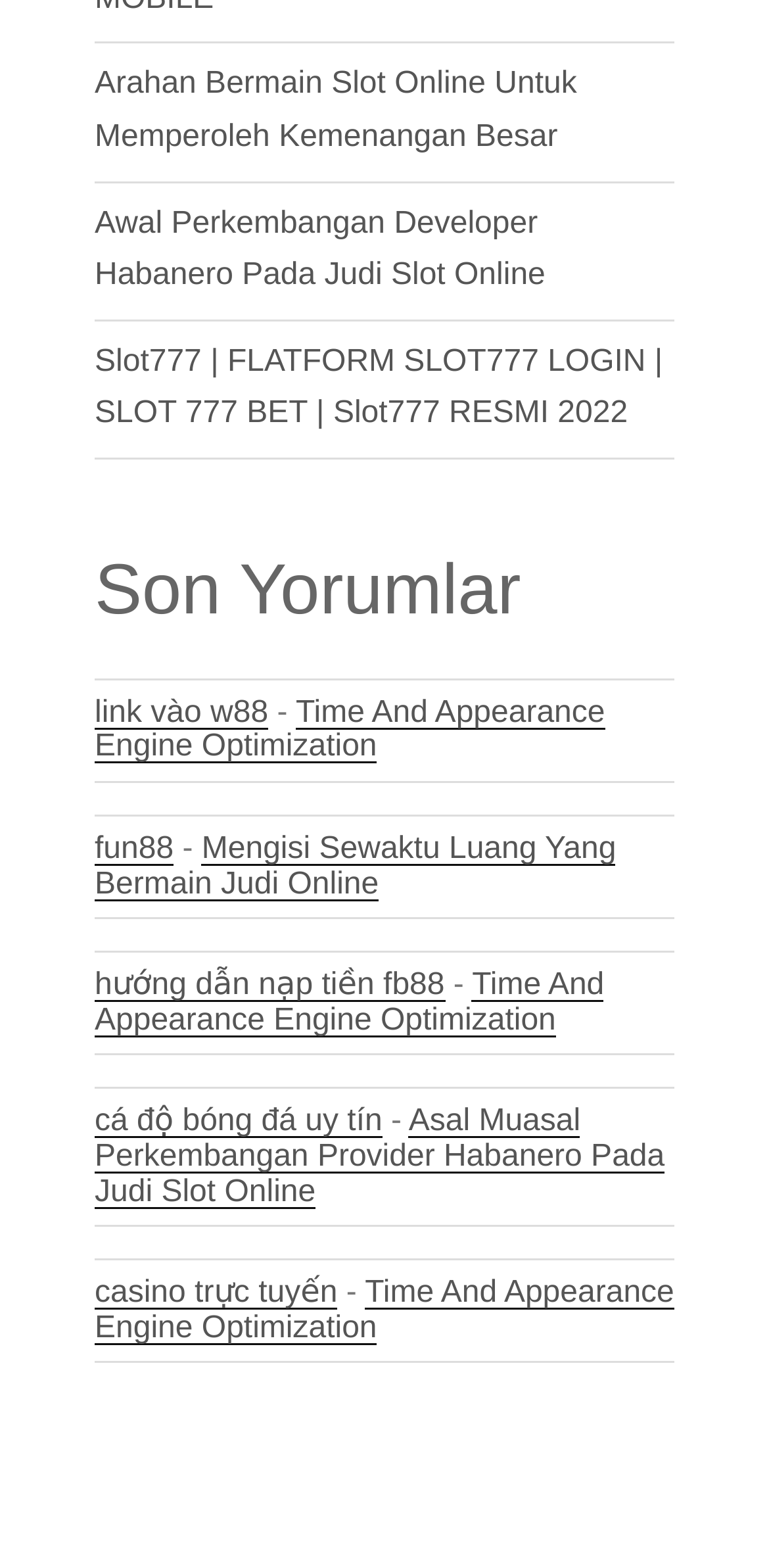Pinpoint the bounding box coordinates of the element you need to click to execute the following instruction: "Respond to the post". The bounding box should be represented by four float numbers between 0 and 1, in the format [left, top, right, bottom].

None